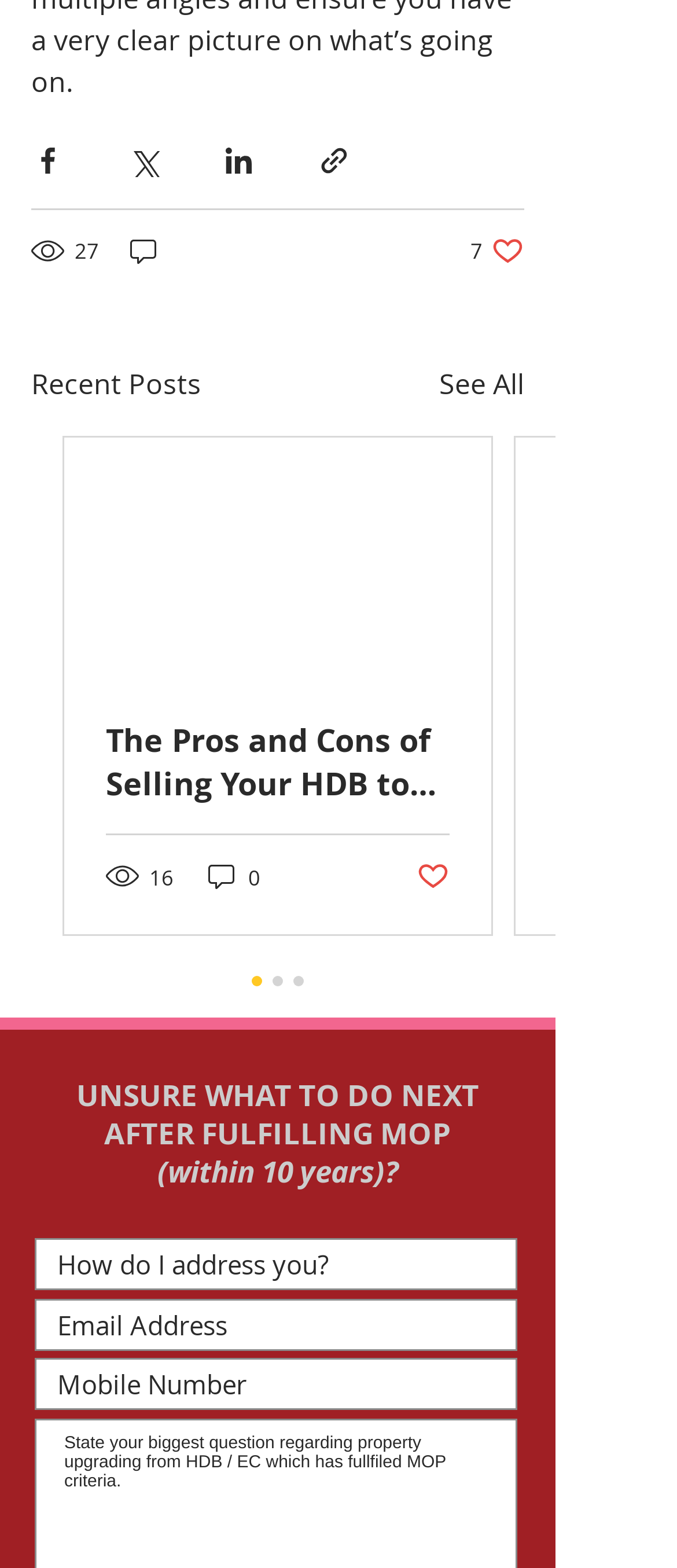Determine the bounding box coordinates of the target area to click to execute the following instruction: "View post by VK3YY."

None